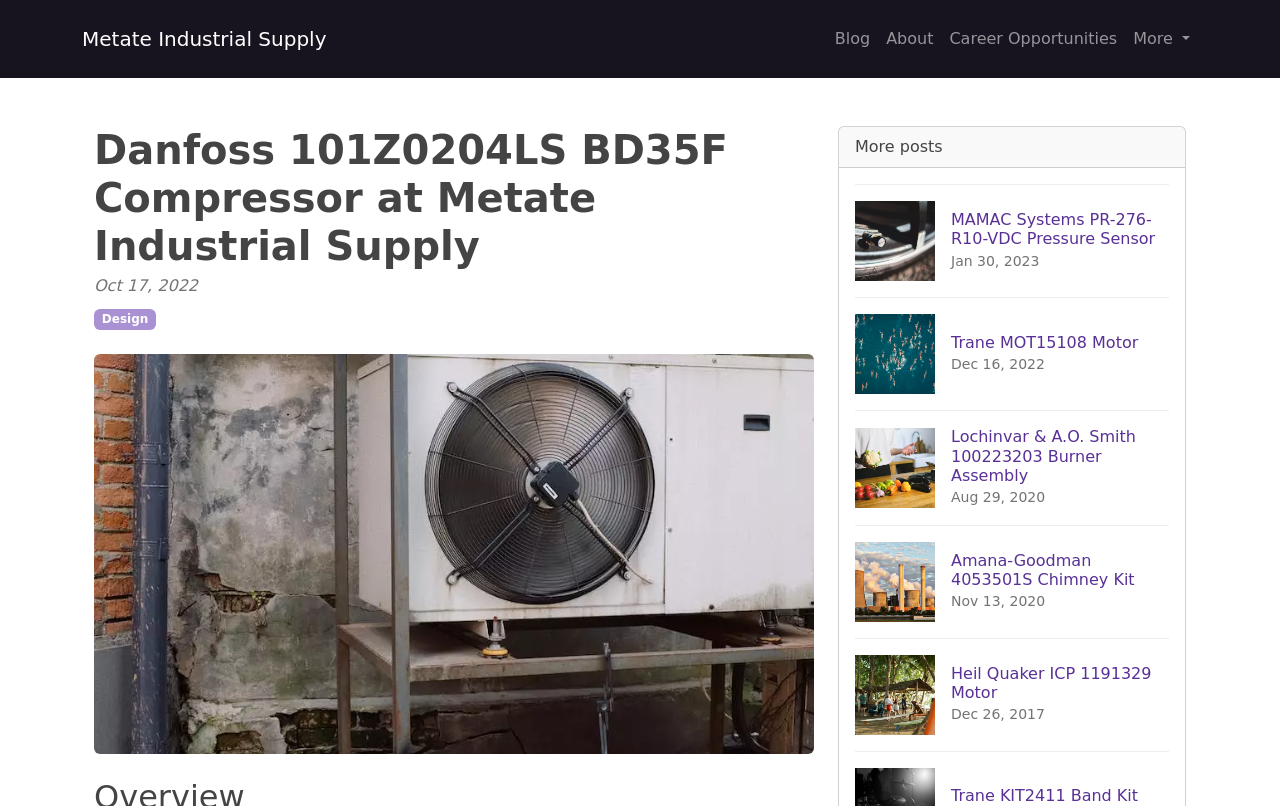Please specify the coordinates of the bounding box for the element that should be clicked to carry out this instruction: "Click on Metate Industrial Supply". The coordinates must be four float numbers between 0 and 1, formatted as [left, top, right, bottom].

[0.064, 0.024, 0.255, 0.073]